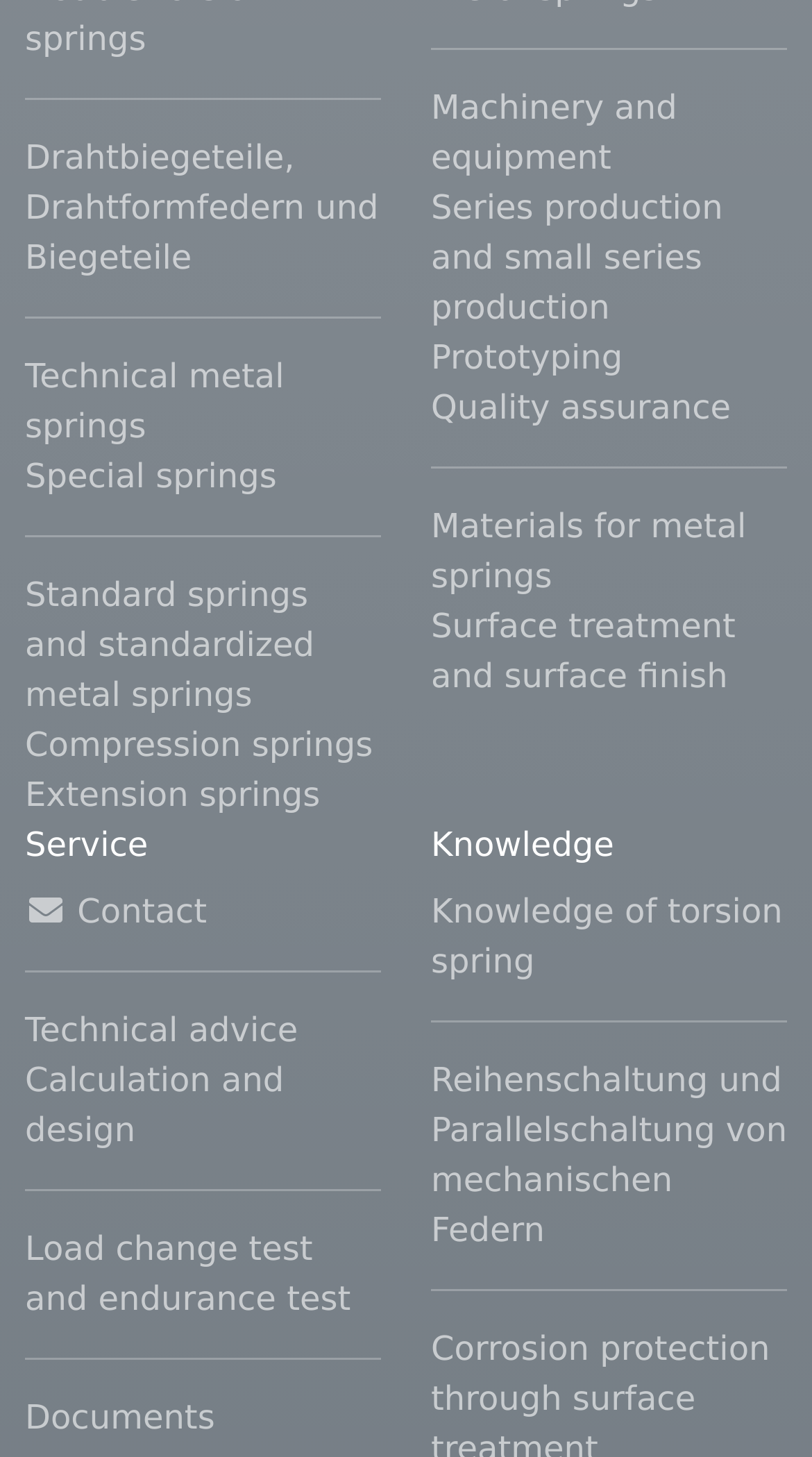Please provide a short answer using a single word or phrase for the question:
What is the purpose of the 'Service' section?

To provide services